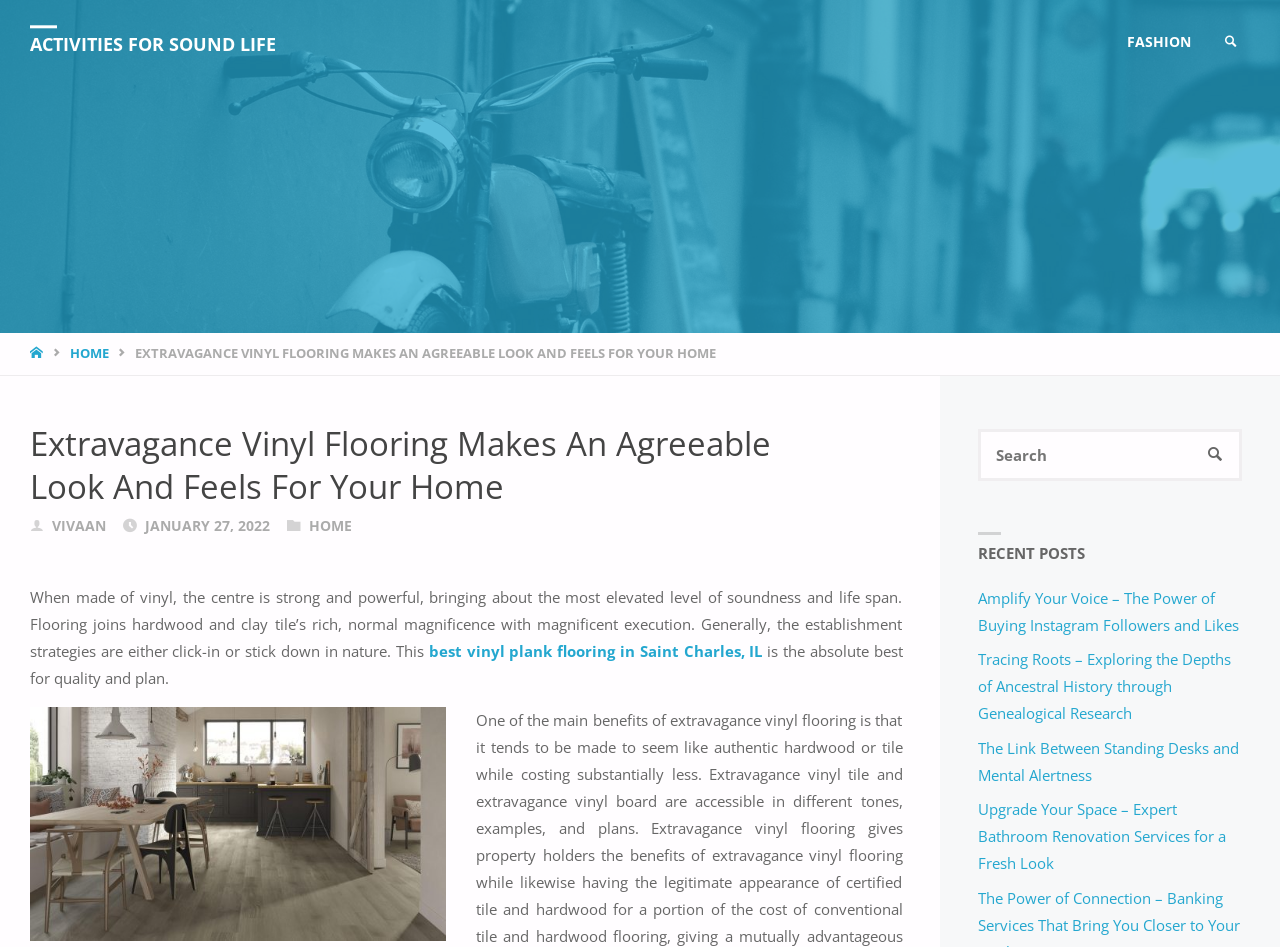What is the date of the article?
Refer to the image and respond with a one-word or short-phrase answer.

JANUARY 27, 2022